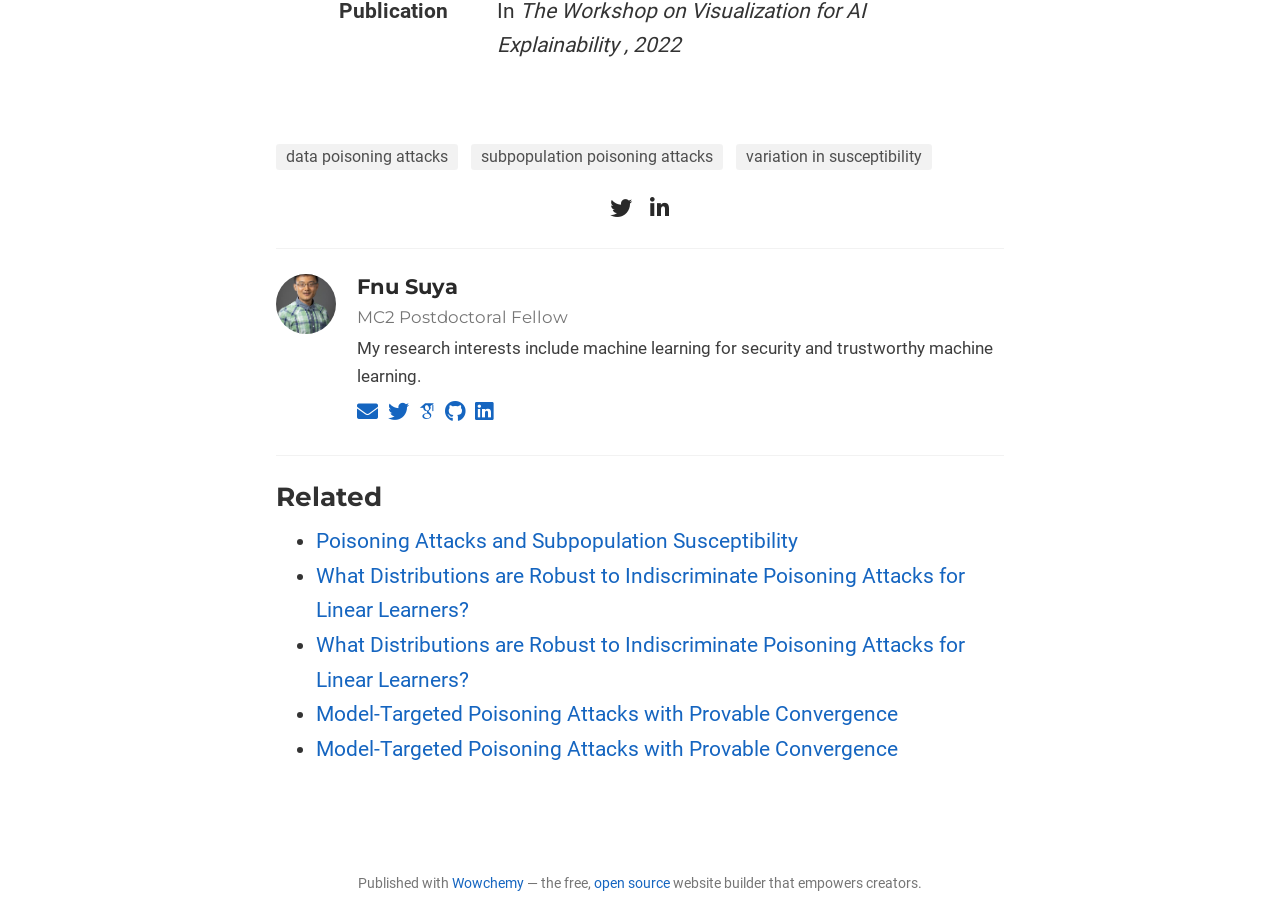Can you specify the bounding box coordinates of the area that needs to be clicked to fulfill the following instruction: "Click on 'data poisoning attacks'"?

[0.216, 0.157, 0.358, 0.186]